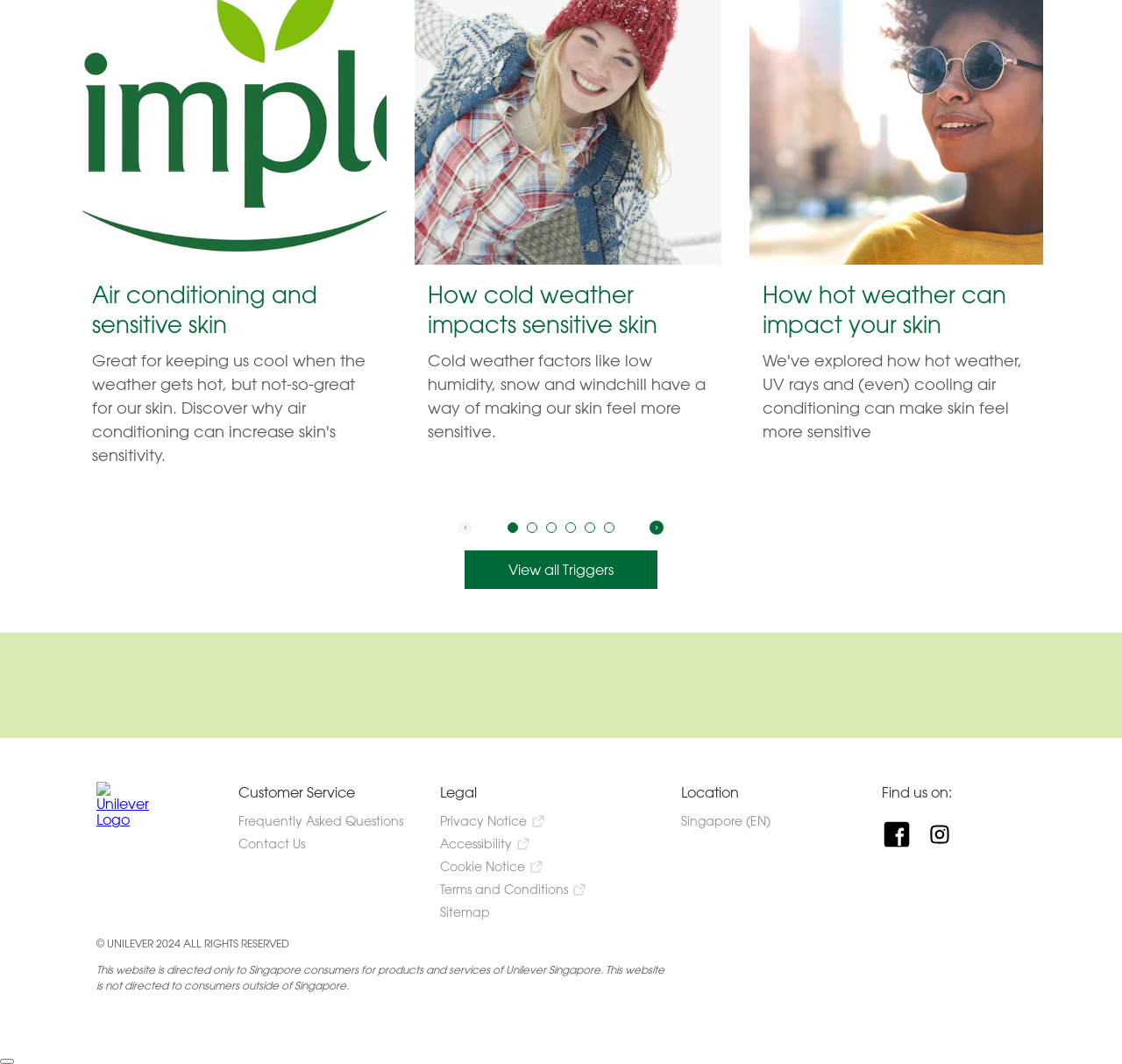Identify the bounding box coordinates for the element you need to click to achieve the following task: "View all Triggers". Provide the bounding box coordinates as four float numbers between 0 and 1, in the form [left, top, right, bottom].

[0.414, 0.517, 0.586, 0.554]